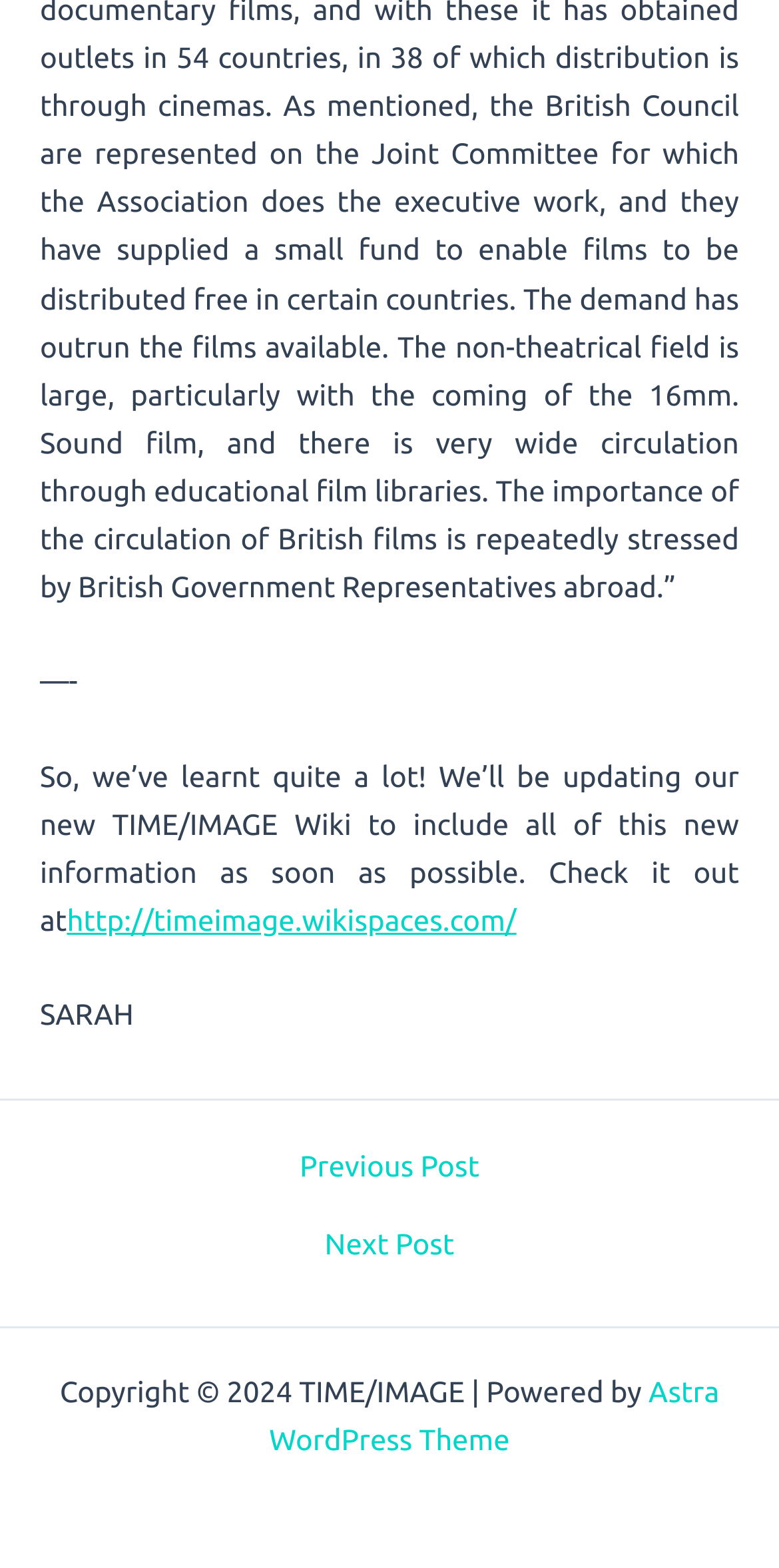Find and provide the bounding box coordinates for the UI element described here: "http://timeimage.wikispaces.com/". The coordinates should be given as four float numbers between 0 and 1: [left, top, right, bottom].

[0.086, 0.576, 0.663, 0.597]